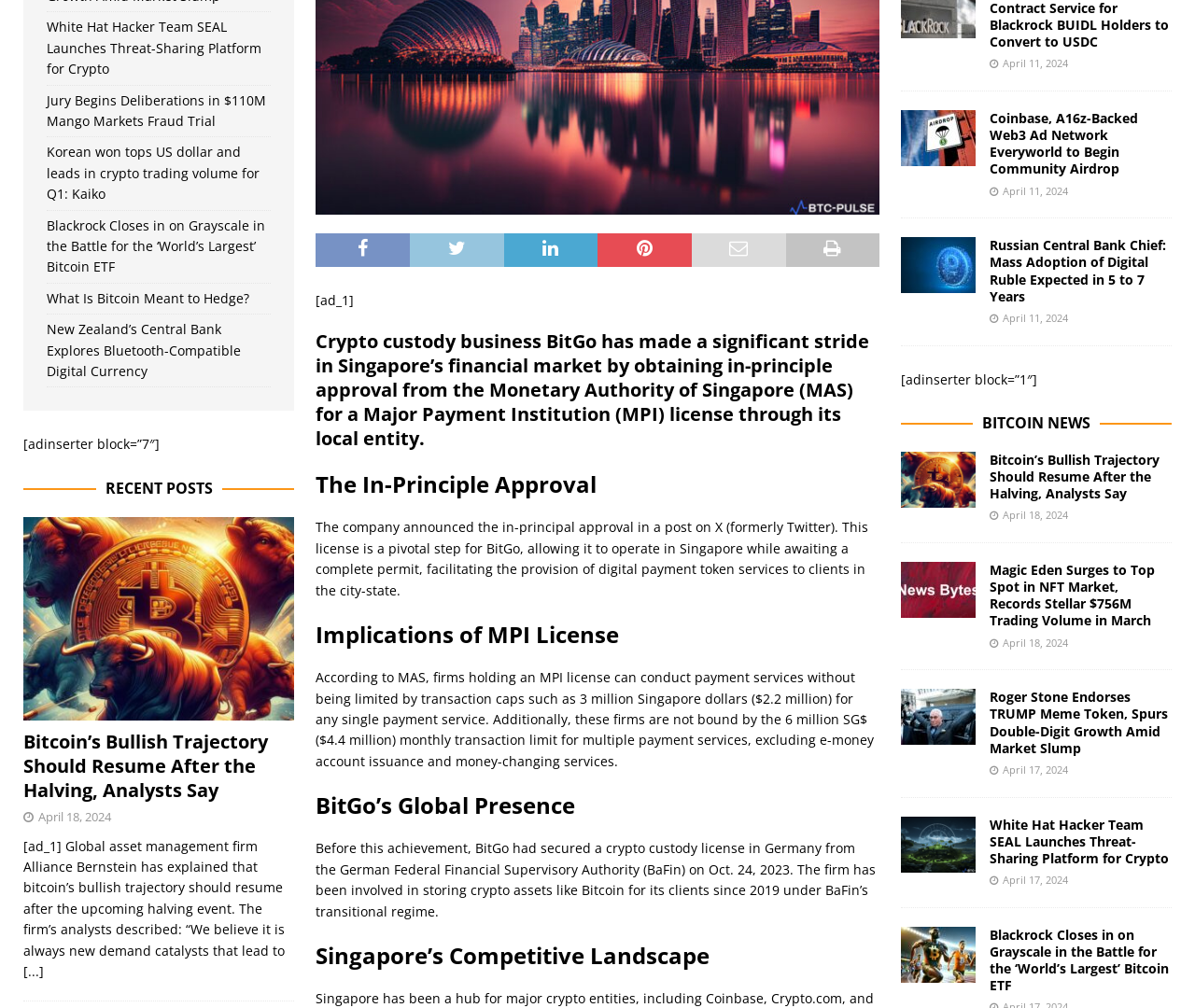Identify the bounding box for the element characterized by the following description: "April 18, 2024".

[0.839, 0.504, 0.893, 0.518]